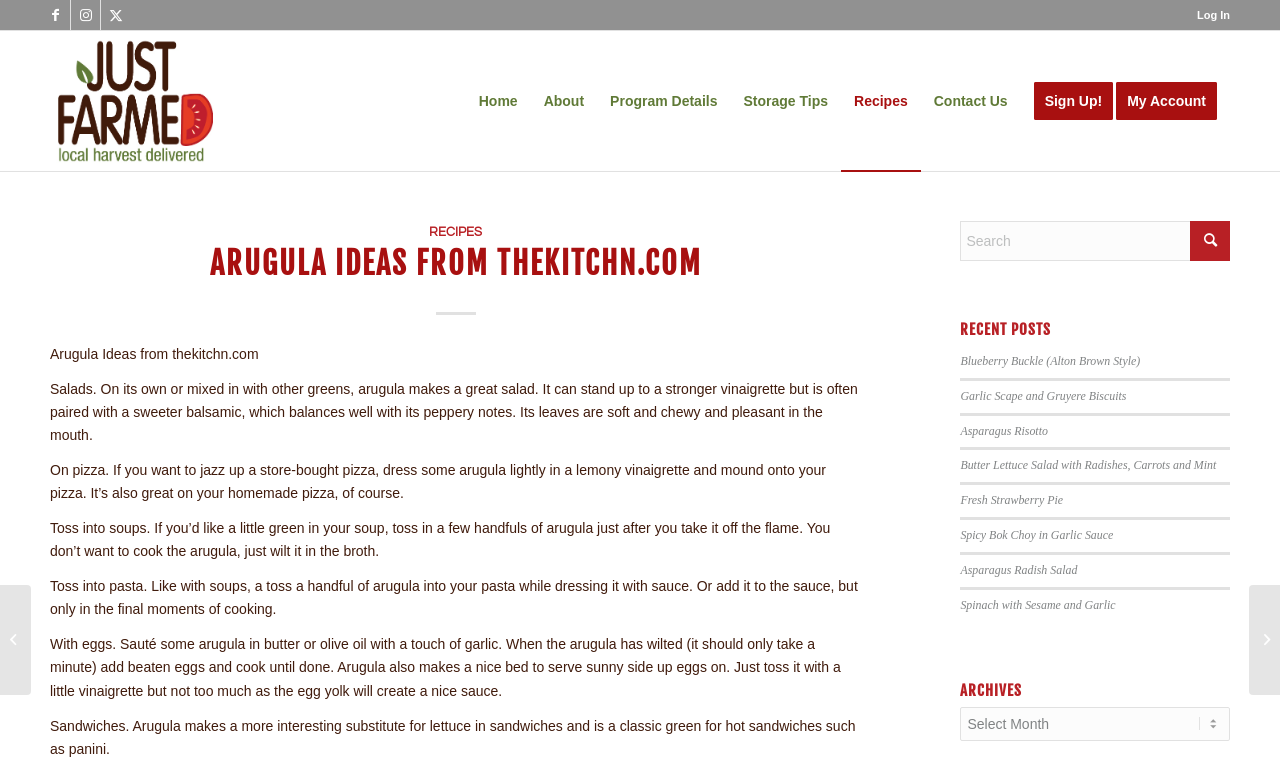Provide the bounding box coordinates of the HTML element described by the text: "Blueberry Buckle (Alton Brown Style)".

[0.75, 0.46, 0.891, 0.478]